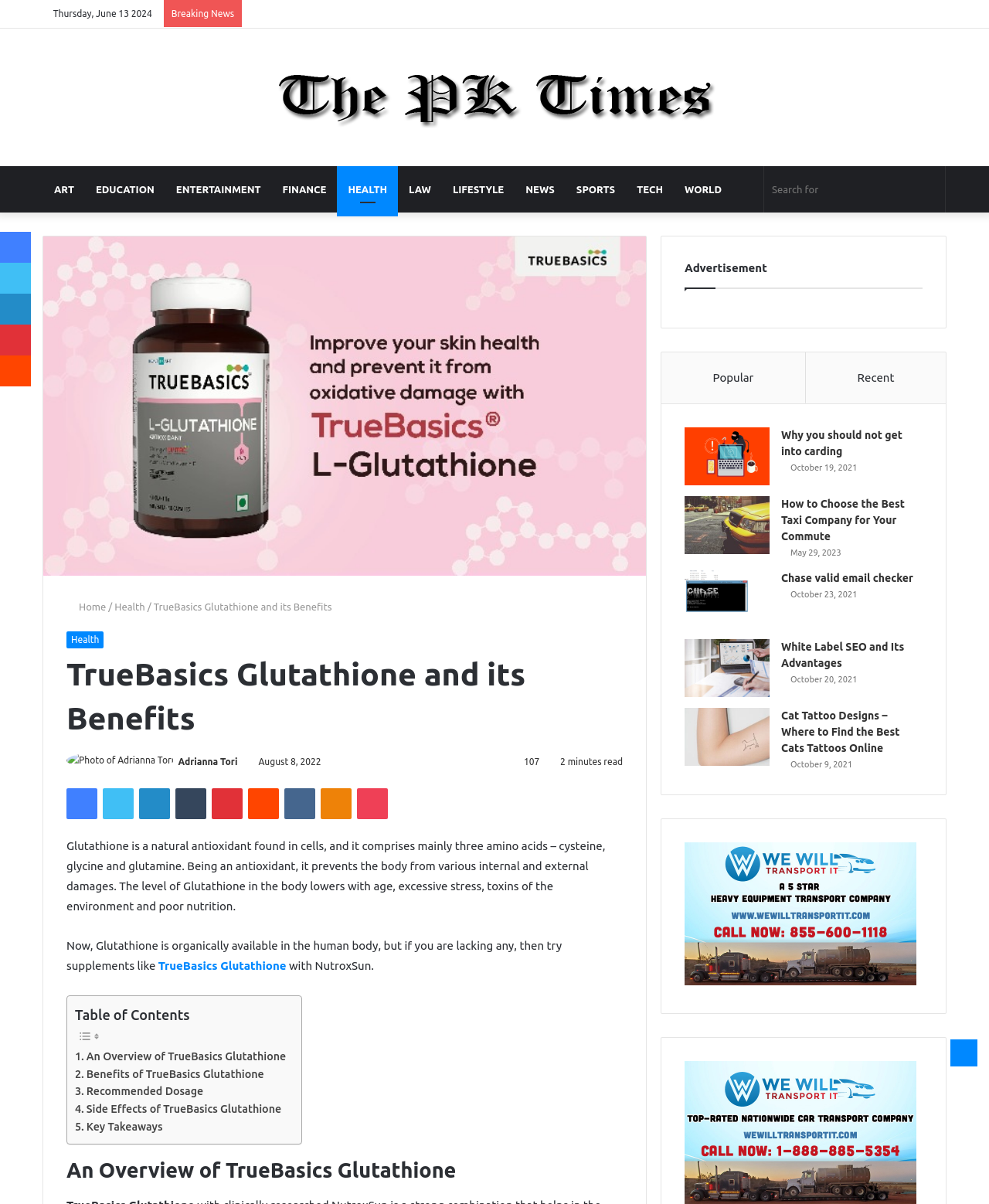With reference to the screenshot, provide a detailed response to the question below:
What is the title of the article?

The title of the article is 'TrueBasics Glutathione and its Benefits', which is mentioned in the webpage content and also appears as a heading.